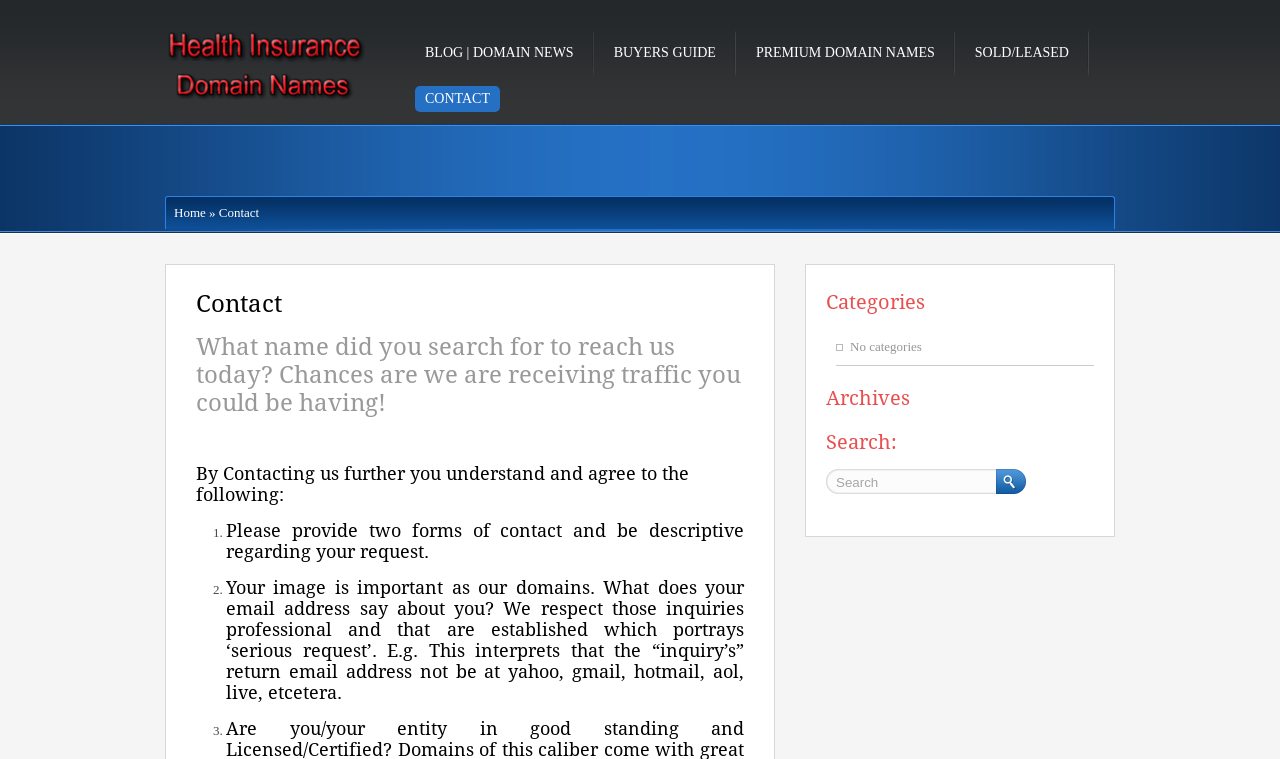What type of email address is considered professional?
Kindly answer the question with as much detail as you can.

The webpage mentions that the website owners respect inquiries from professional and established individuals, and that the return email address should not be from free email services such as yahoo, gmail, hotmail, aol, live, etc. This implies that a professional email address is one that is not from these free services.